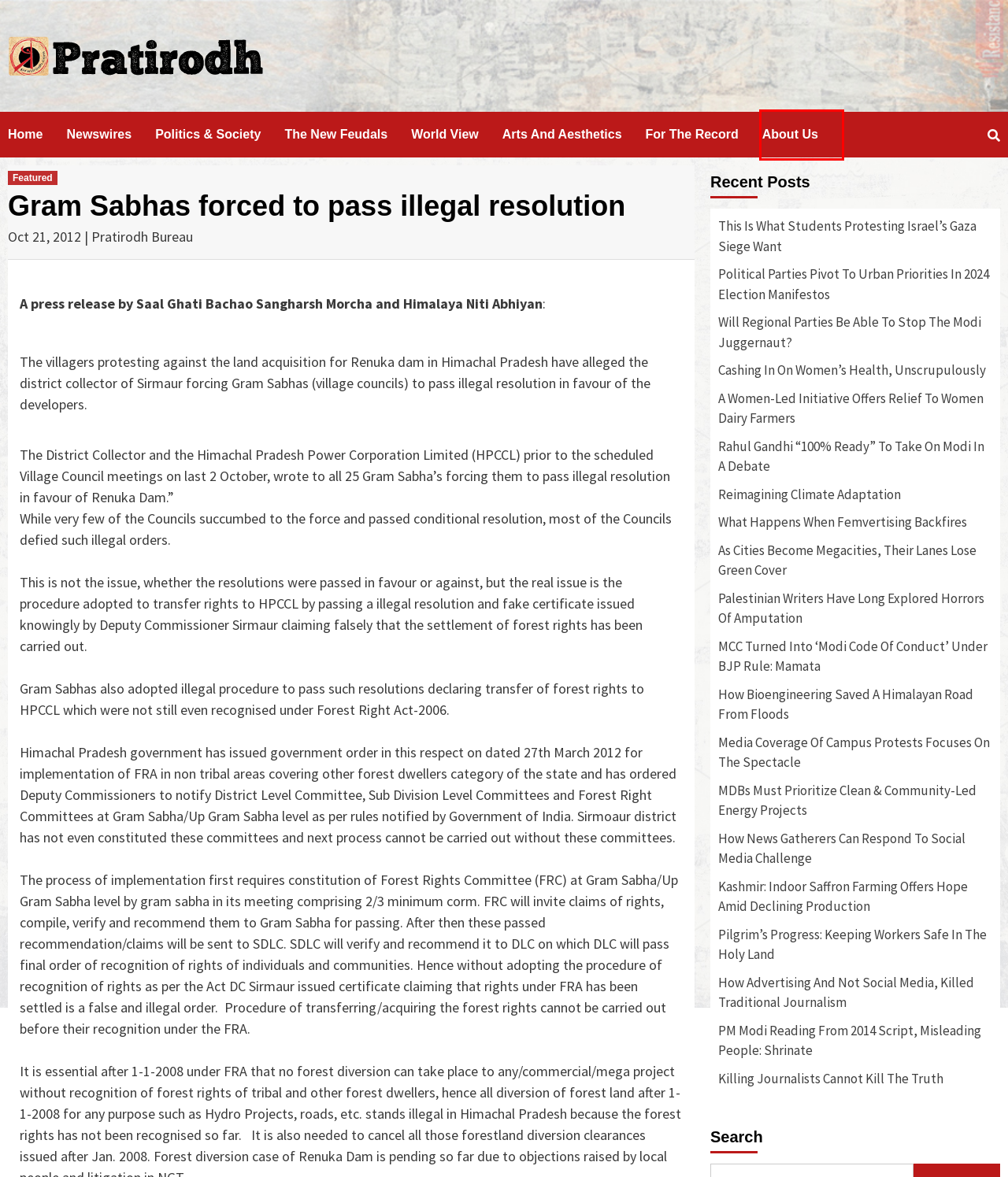Check out the screenshot of a webpage with a red rectangle bounding box. Select the best fitting webpage description that aligns with the new webpage after clicking the element inside the bounding box. Here are the candidates:
A. Palestinian Writers Have Long Explored Horrors Of Amputation
B. As Cities Become Megacities, Their Lanes Lose Green Cover
C. How Bioengineering Saved A Himalayan Road From Floods
D. What Happens When Femvertising Backfires
E. About Us - Hindi News, हिंदी समाचार, Samachar, Breaking News, Latest Khabar - Pratirodh
F. Rahul Gandhi “100% Ready" To Take On Modi In A Debate
G. MCC Turned Into ‘Modi Code Of Conduct’ Under BJP Rule: Mamata
H. How News Gatherers Can Respond To Social Media Challenge

E